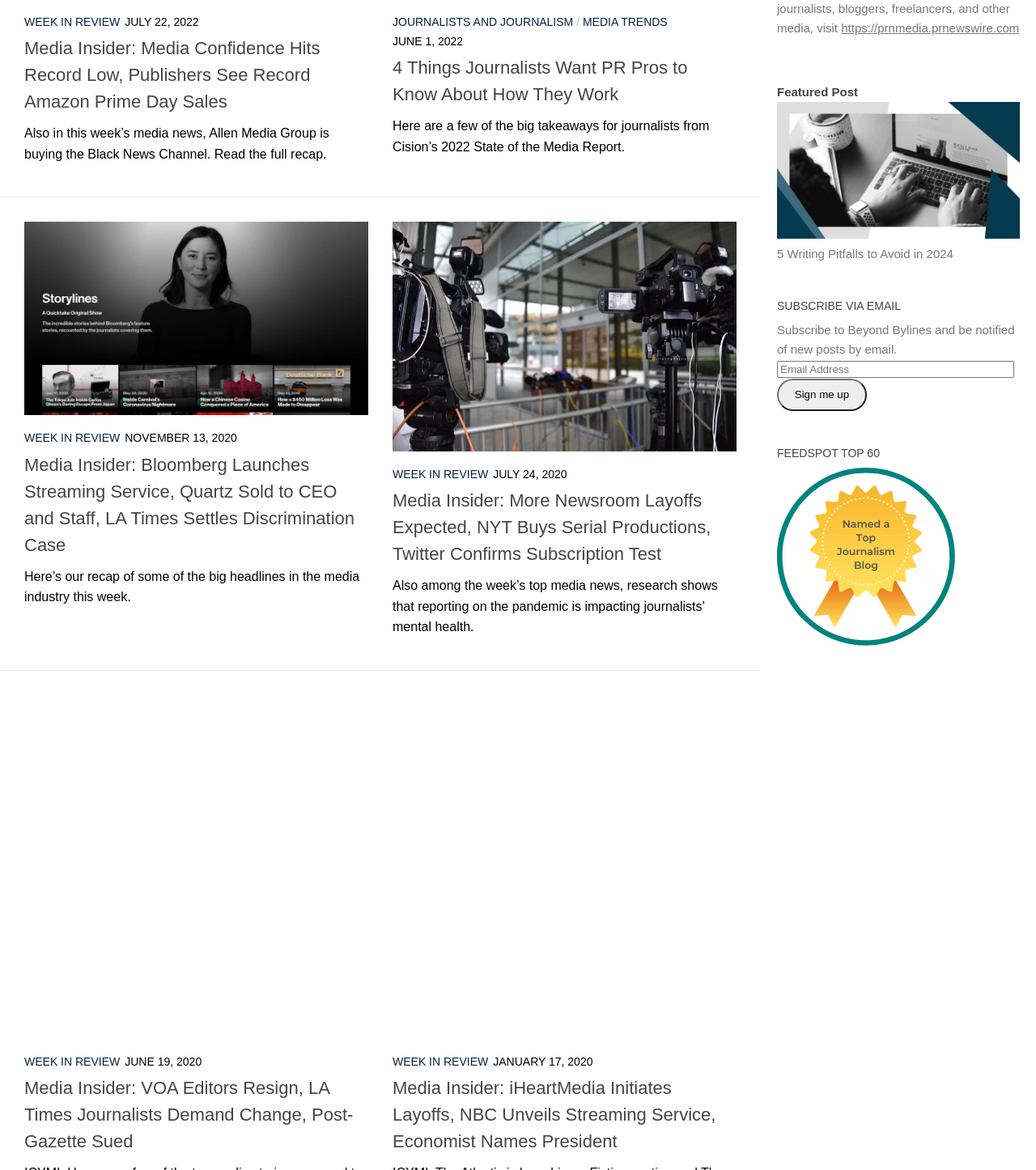Extract the bounding box coordinates for the described element: "Media Trends". The coordinates should be represented as four float numbers between 0 and 1: [left, top, right, bottom].

[0.562, 0.013, 0.644, 0.024]